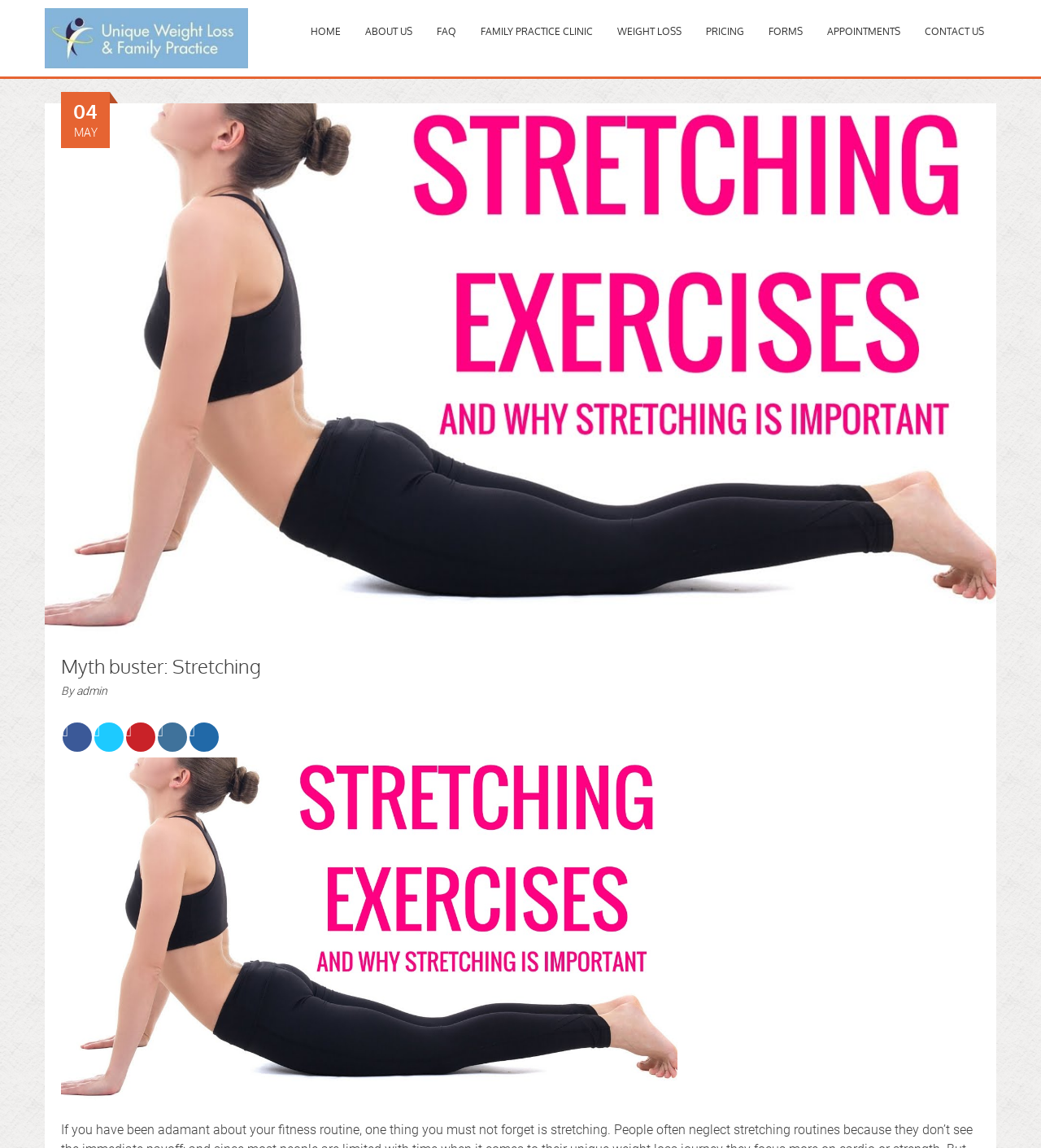Provide a thorough description of this webpage.

This webpage is about a medical weight loss clinic in Austin, TX, and specifically focuses on the importance of stretching in a fitness routine. At the top left of the page, there is a logo and a link to the clinic's homepage, accompanied by an image with the clinic's name. 

Below the logo, there is a navigation menu with links to various sections of the website, including "HOME", "ABOUT US", "FAQ", "FAMILY PRACTICE CLINIC", "WEIGHT LOSS", "PRICING", "FORMS", "APPOINTMENTS", and "CONTACT US". 

The main content of the page is an article titled "Myth buster: Stretching", which is located below the navigation menu. The article title is accompanied by an image related to stretching. The article's publication date is displayed above the title, showing the day and month of publication. 

The article's author is credited below the title, with a link to the author's profile. The article's content is not explicitly described, but it likely discusses the importance of stretching in a fitness routine, as hinted by the meta description. 

At the bottom of the article, there are social media sharing links, allowing users to share the article on various platforms, including Facebook, Twitter, Pinterest, LinkedIn, and Digg.